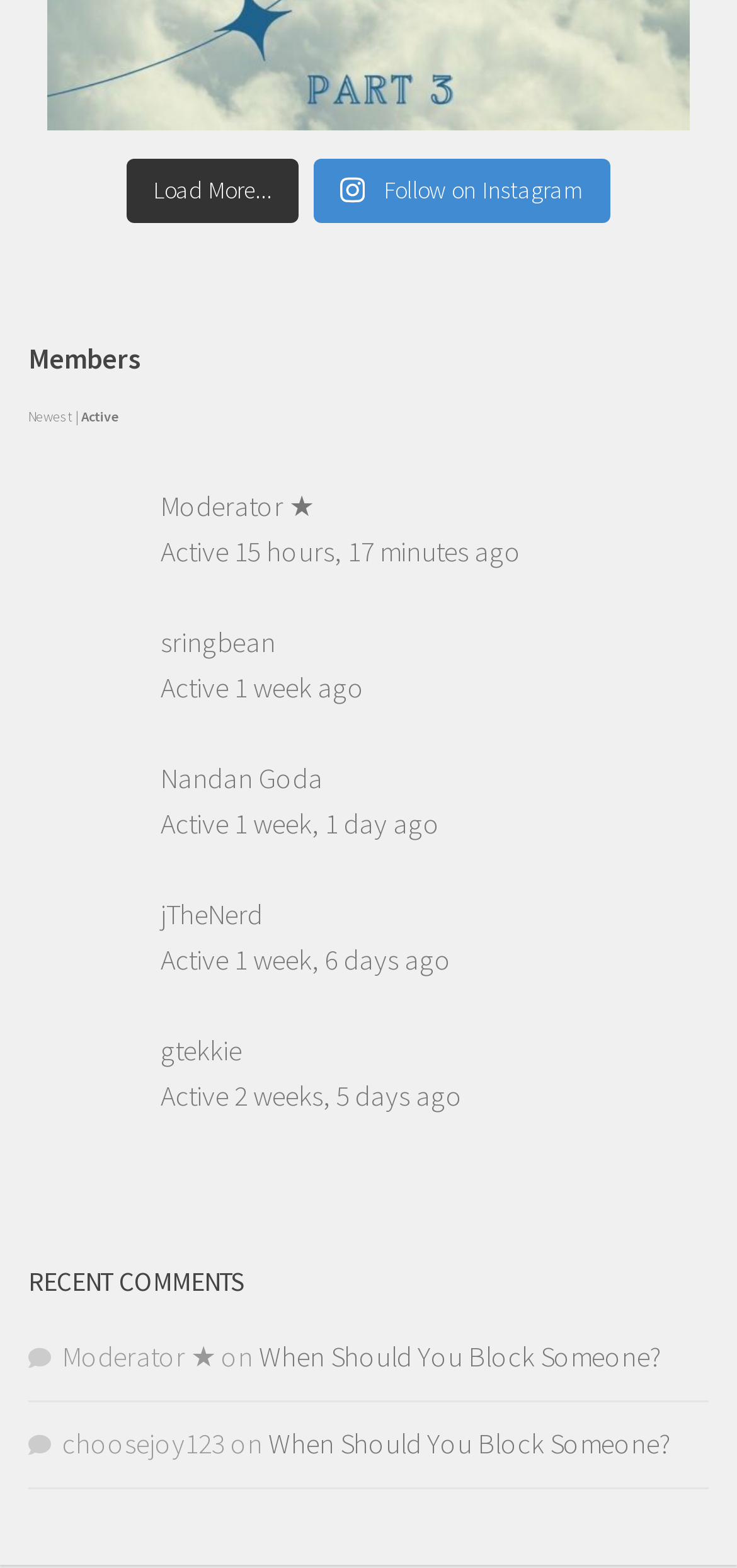Answer the following inquiry with a single word or phrase:
What is the orientation of the separator between 'Newest' and 'Active' links?

horizontal